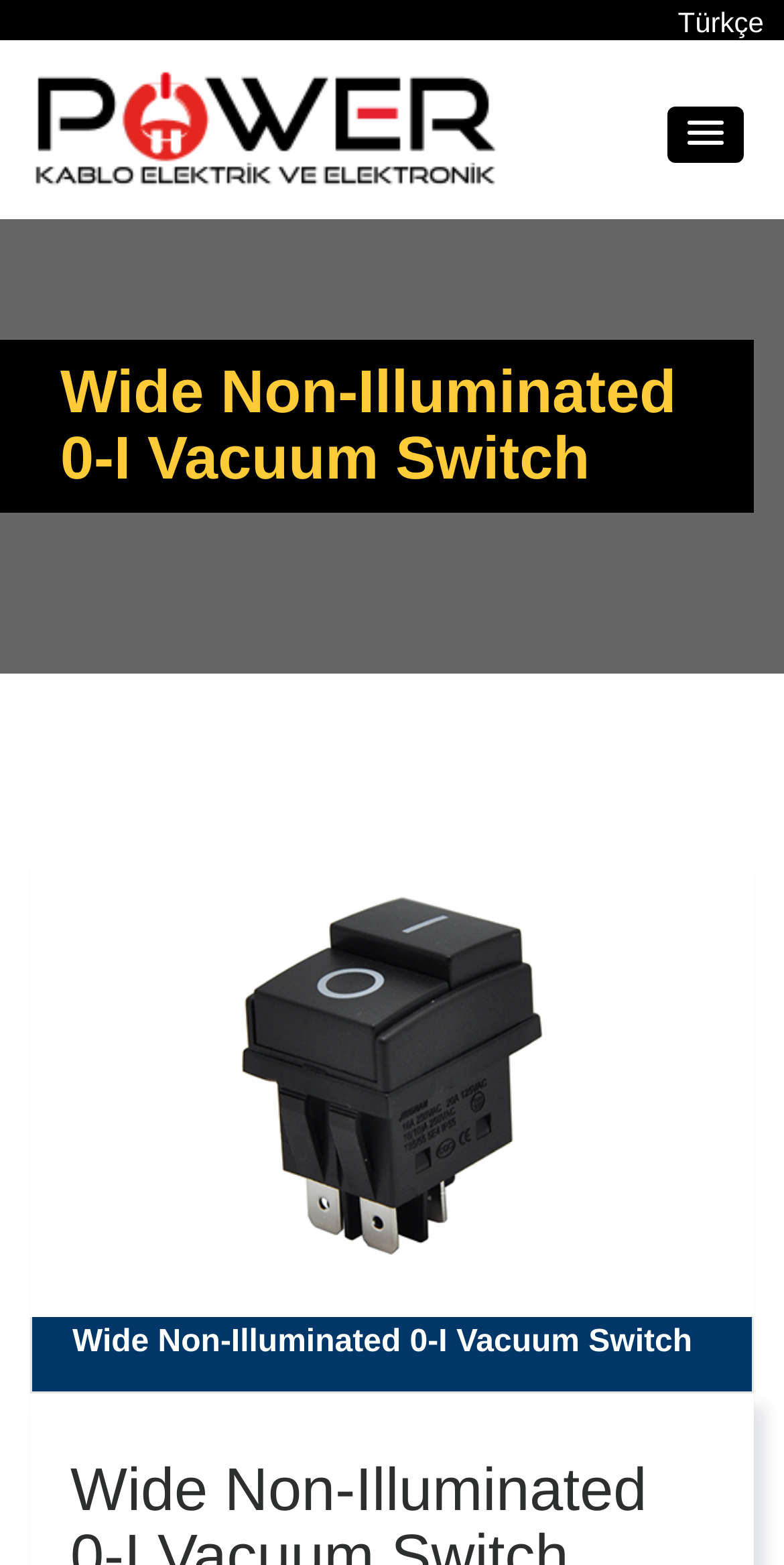Given the element description: "alt="#" title="#"", predict the bounding box coordinates of this UI element. The coordinates must be four float numbers between 0 and 1, given as [left, top, right, bottom].

[0.038, 0.07, 0.646, 0.091]